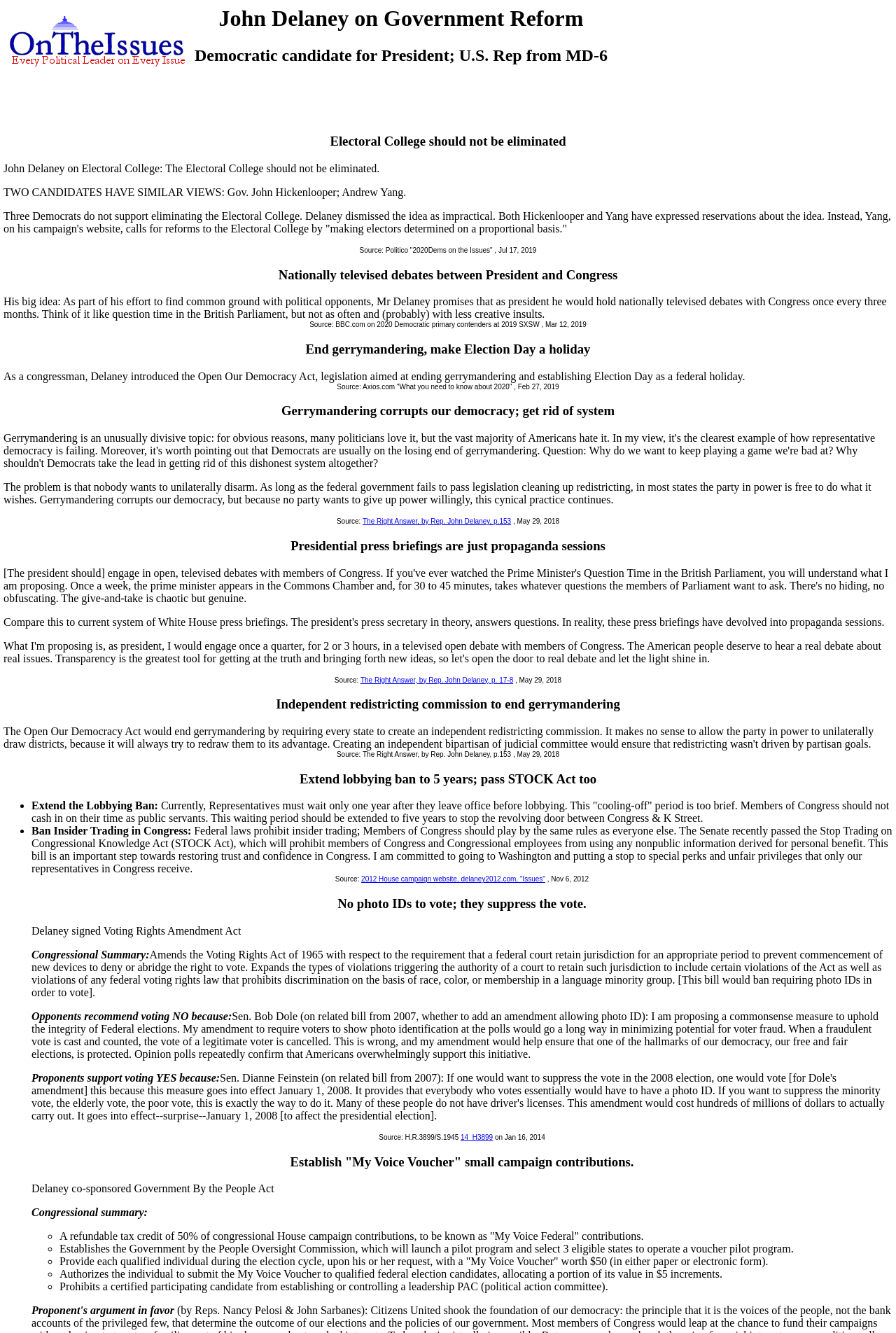Provide a single word or phrase to answer the given question: 
What is the purpose of the 'My Voice Voucher'?

To support small campaign contributions